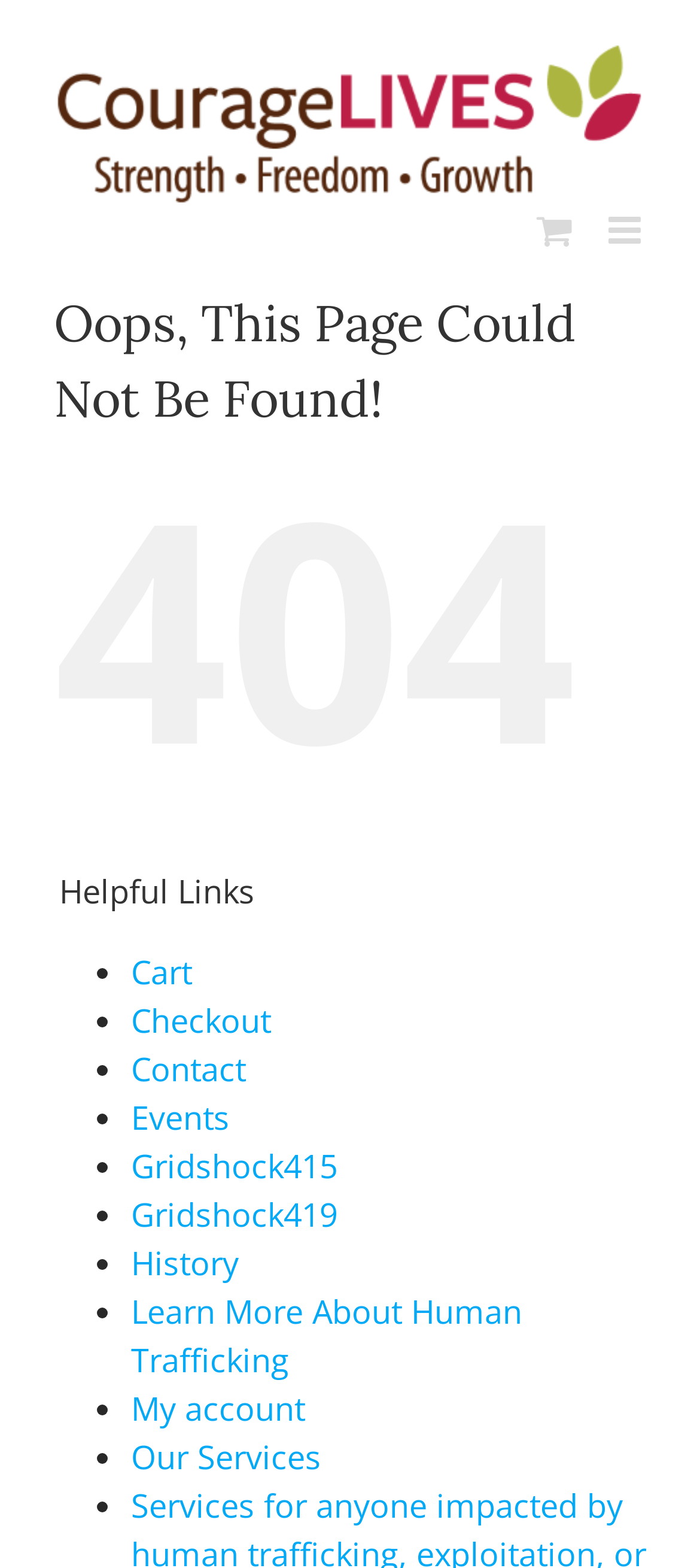Please give the bounding box coordinates of the area that should be clicked to fulfill the following instruction: "Learn More About Human Trafficking". The coordinates should be in the format of four float numbers from 0 to 1, i.e., [left, top, right, bottom].

[0.187, 0.822, 0.746, 0.881]